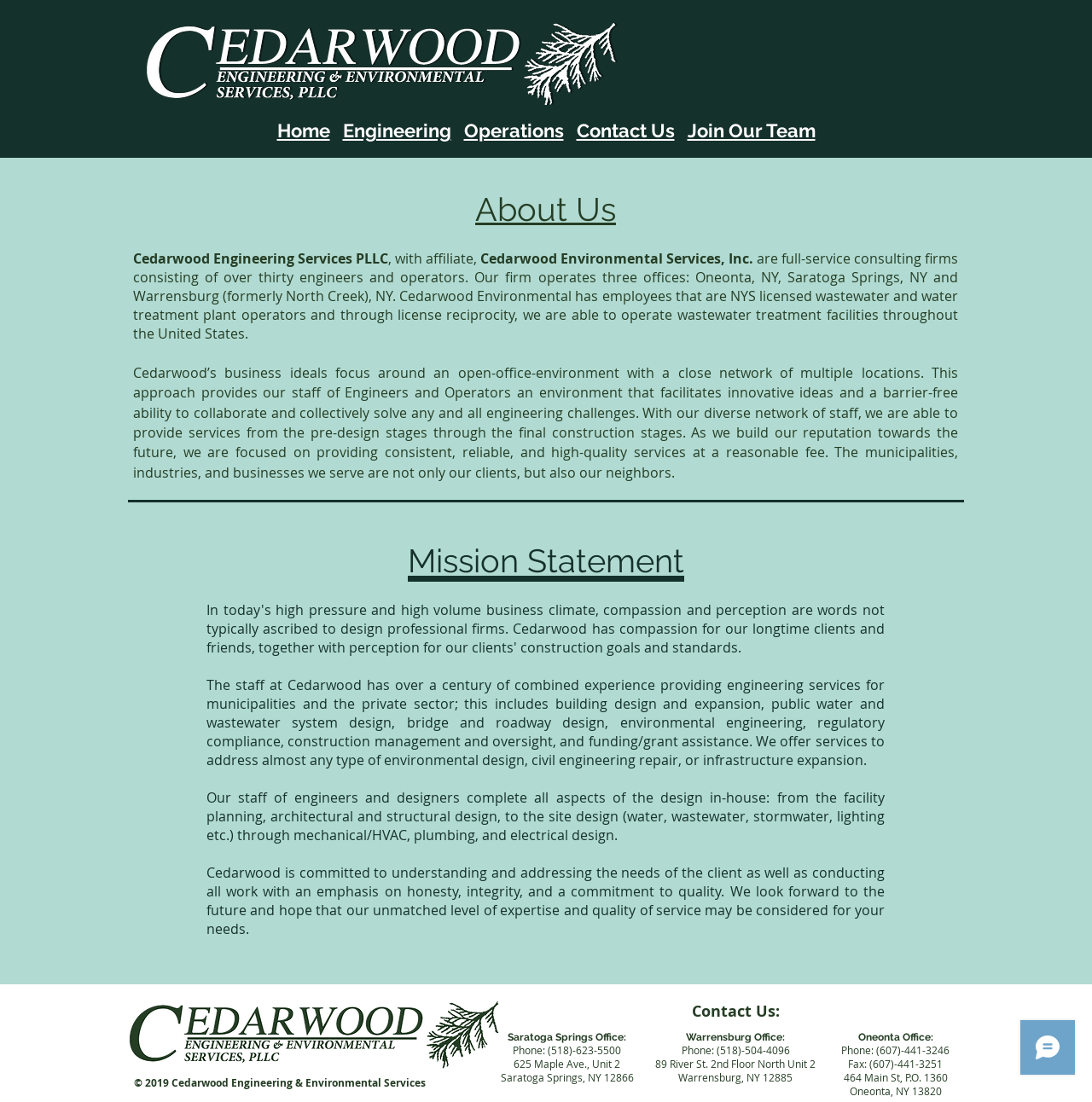Generate a thorough description of the webpage.

The webpage is about Cedarwood Engineering Services PLLC, an engineering consulting firm. At the top, there is a navigation menu with links to "Home", "Engineering", "Operations", "Contact Us", and "Join Our Team". Below the navigation menu, there is a main section that contains the company's information.

The company's name, "Cedarwood Engineering Services PLLC", is displayed prominently, along with its affiliate, "Cedarwood Environmental Services, Inc.". A brief description of the company follows, stating that it is a full-service consulting firm with over thirty engineers and operators, operating three offices in New York.

Below this introduction, there are two paragraphs of text that describe the company's business ideals and mission statement. The company focuses on providing innovative and collaborative solutions to engineering challenges, with a commitment to quality and reliability.

The next section is headed "Mission Statement", which outlines the company's goals and values. This is followed by a description of the company's services, including engineering design, environmental engineering, regulatory compliance, and construction management.

The company's staff is highlighted, with over a century of combined experience in providing engineering services. The staff completes all aspects of design in-house, from facility planning to electrical design.

The webpage also includes contact information for the company's three offices, located in Saratoga Springs, Warrensburg, and Oneonta, New York. Each office's address, phone number, and fax number are listed.

At the bottom of the page, there is a copyright notice and a link to "Wix Chat". There is also an image with a caption "2018 - Cedarwood Engineering (22) (GREEN".